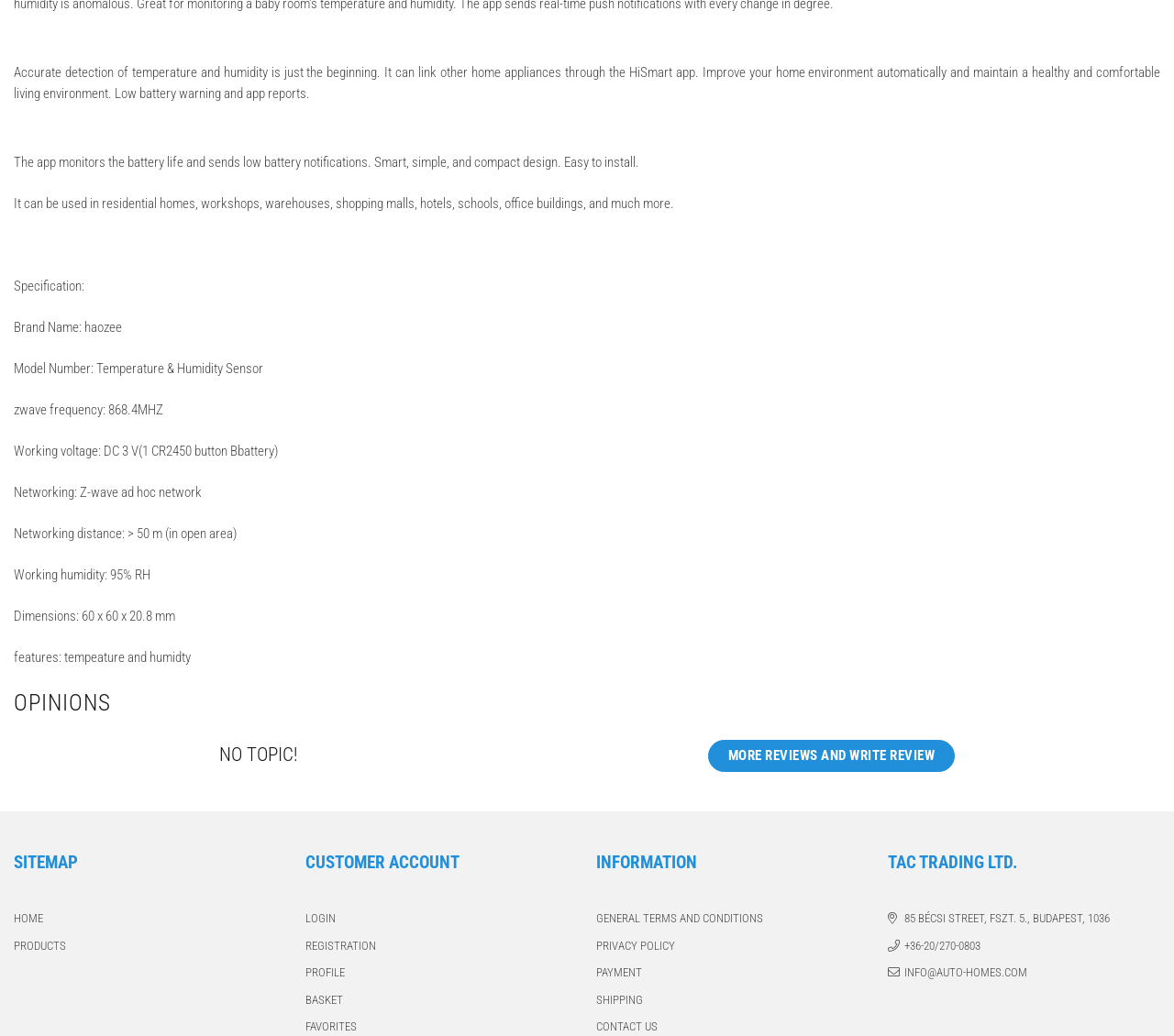Use a single word or phrase to respond to the question:
What is the frequency of the Z-wave used in the sensor?

868.4MHZ